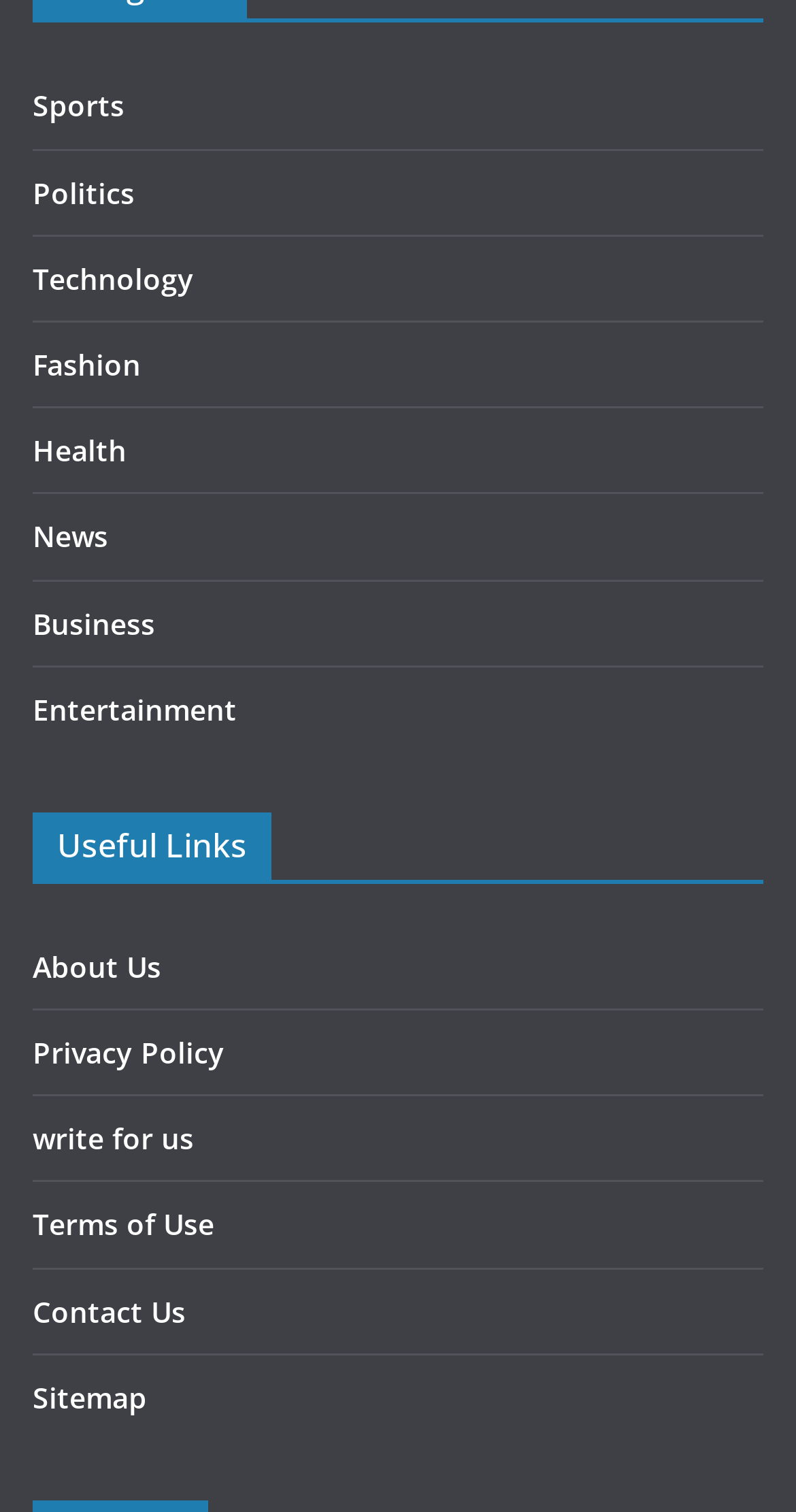Please respond to the question using a single word or phrase:
How many elements are available in the webpage?

15